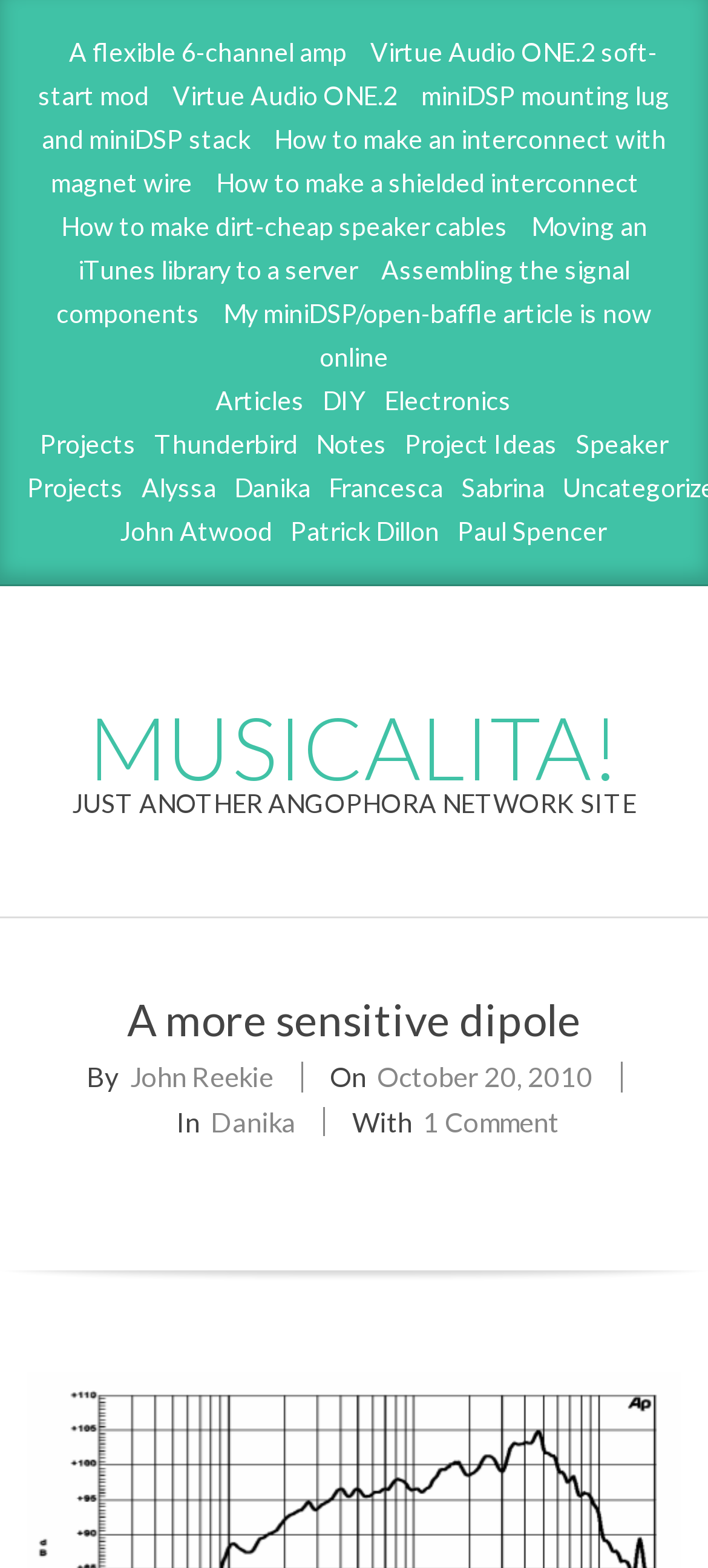How many links are there on the webpage?
Give a one-word or short phrase answer based on the image.

24